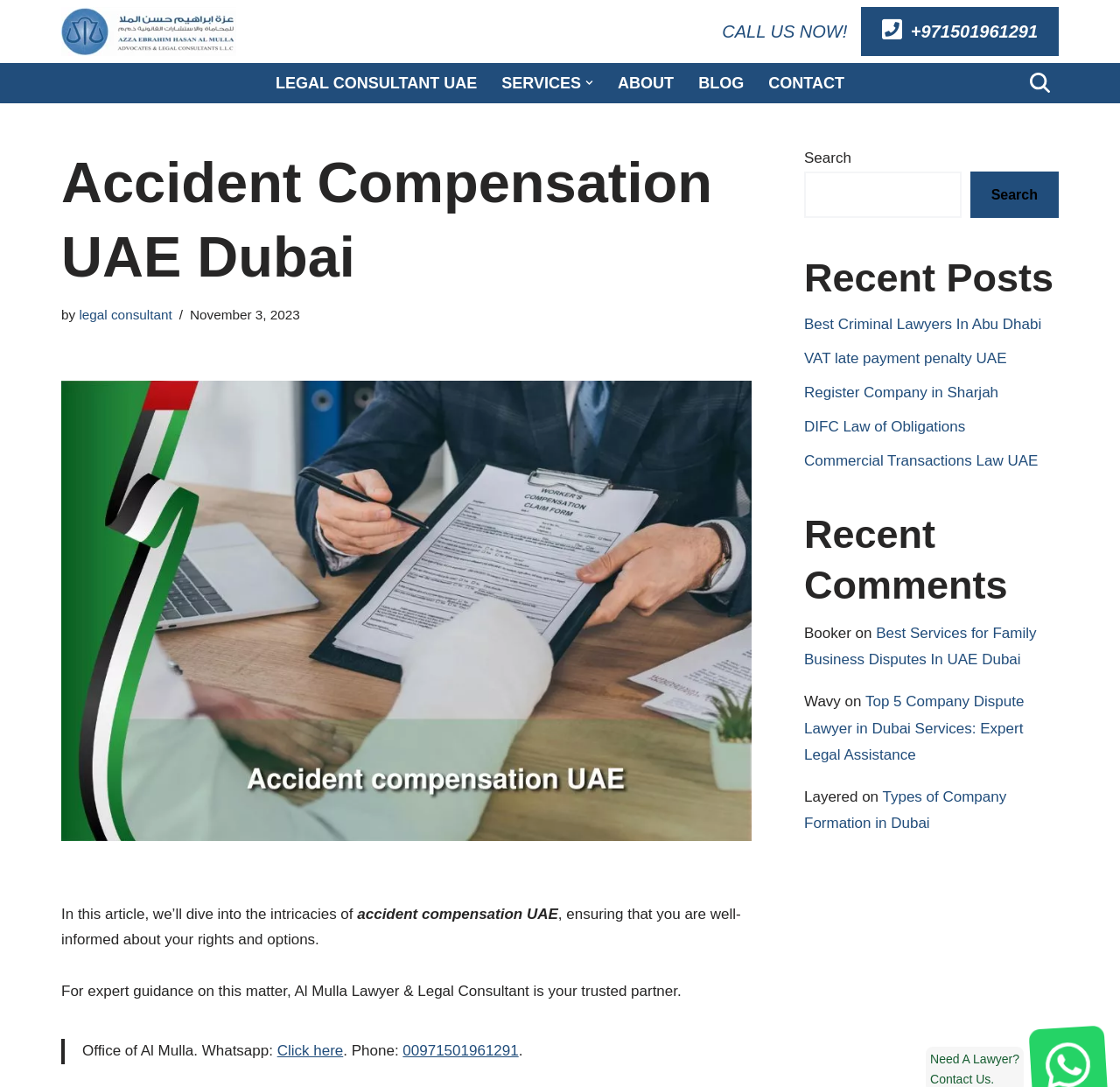Provide a one-word or short-phrase answer to the question:
What is the topic of the main article on the webpage?

Accident Compensation UAE